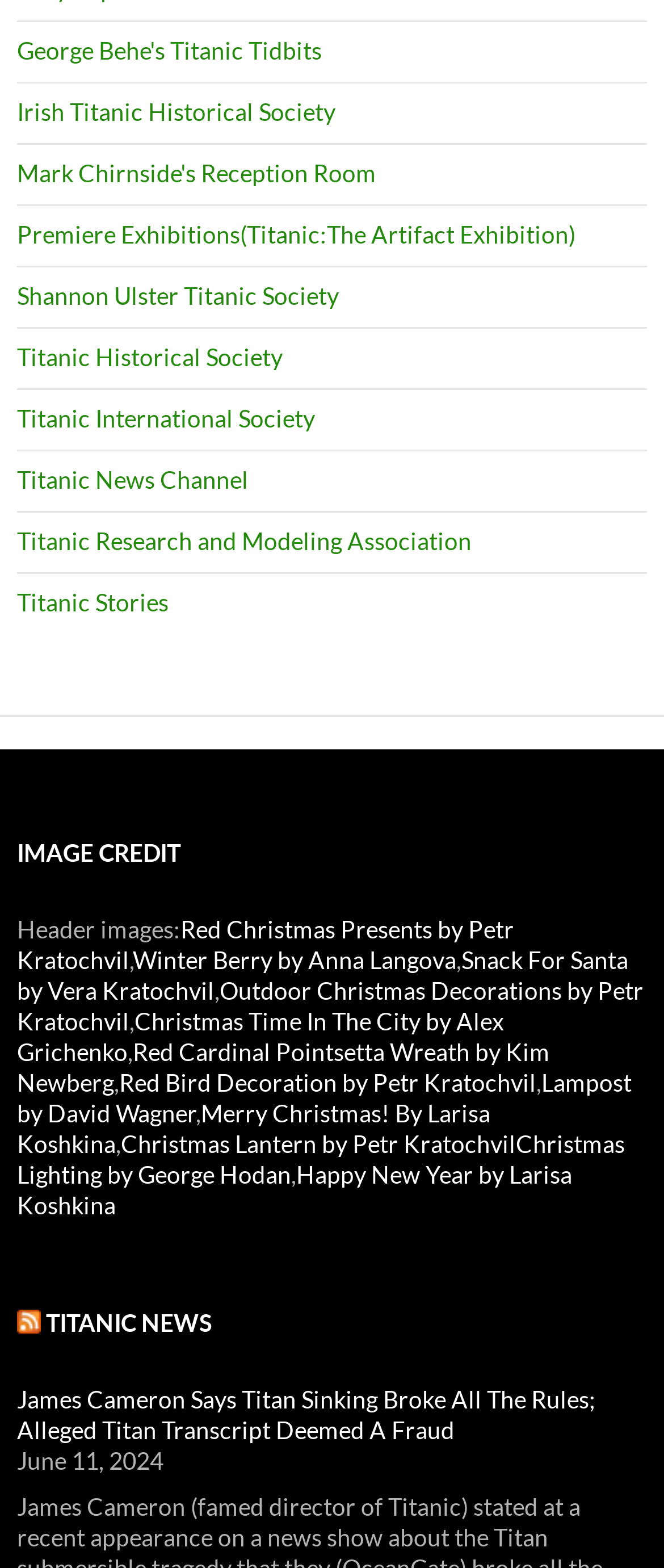Identify the bounding box coordinates of the section to be clicked to complete the task described by the following instruction: "Subscribe to the newsletter". The coordinates should be four float numbers between 0 and 1, formatted as [left, top, right, bottom].

None